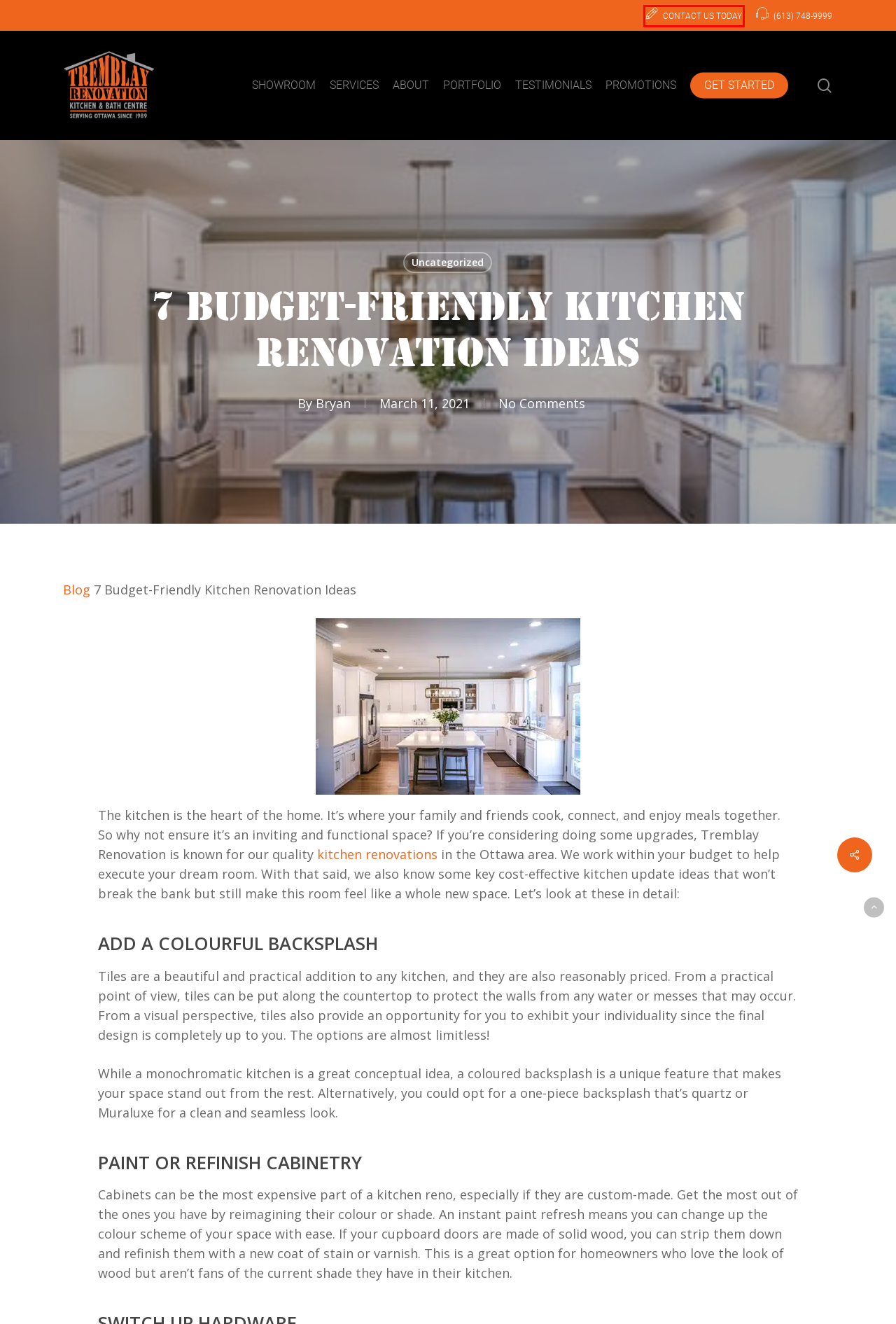Given a webpage screenshot with a red bounding box around a UI element, choose the webpage description that best matches the new webpage after clicking the element within the bounding box. Here are the candidates:
A. Contact Us | Get a Free Estimate | Tremblay Renovation
B. Portfolio: Kitchen, Bathroom, Basement Design Ottawa
C. Bath and Kitchen Showroom in Ottawa | Tremblay Renovation
D. Uncategorized Archives | Tremblay Renovation
E. Bryan, Author at Tremblay Renovation
F. Current Promotions - Tremblay Renovation Inc. Ottawa
G. About Us | Tremblay Renovation
H. Renovation Services in Ottawa | Tremblay Renovation

A